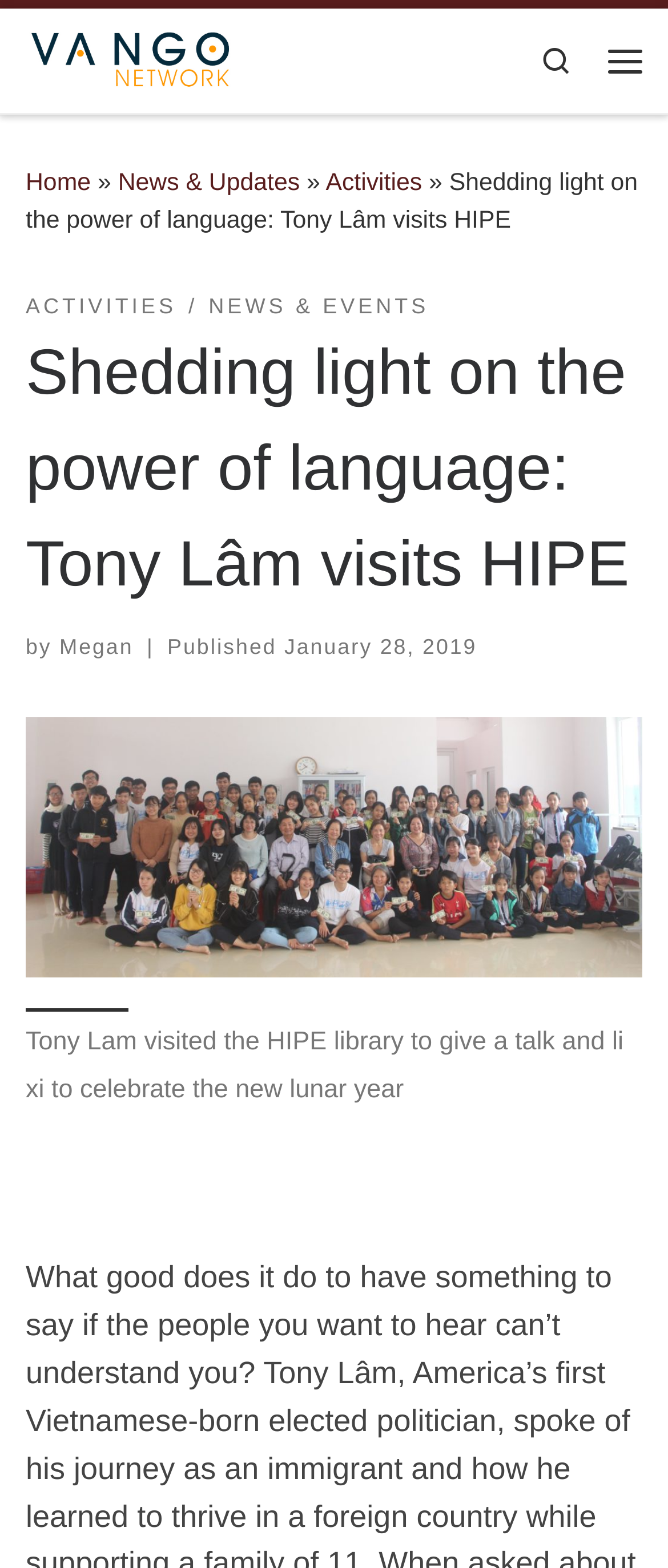Given the webpage screenshot and the description, determine the bounding box coordinates (top-left x, top-left y, bottom-right x, bottom-right y) that define the location of the UI element matching this description: News & Updates

[0.177, 0.108, 0.449, 0.126]